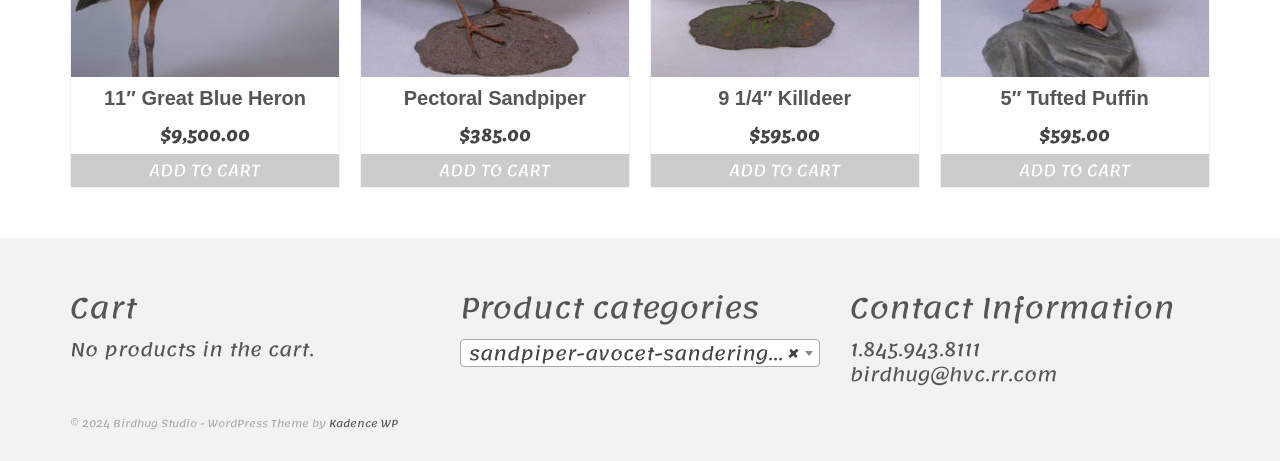Bounding box coordinates are specified in the format (top-left x, top-left y, bottom-right x, bottom-right y). All values are floating point numbers bounded between 0 and 1. Please provide the bounding box coordinate of the region this sentence describes: Fill Out Case History Form

None